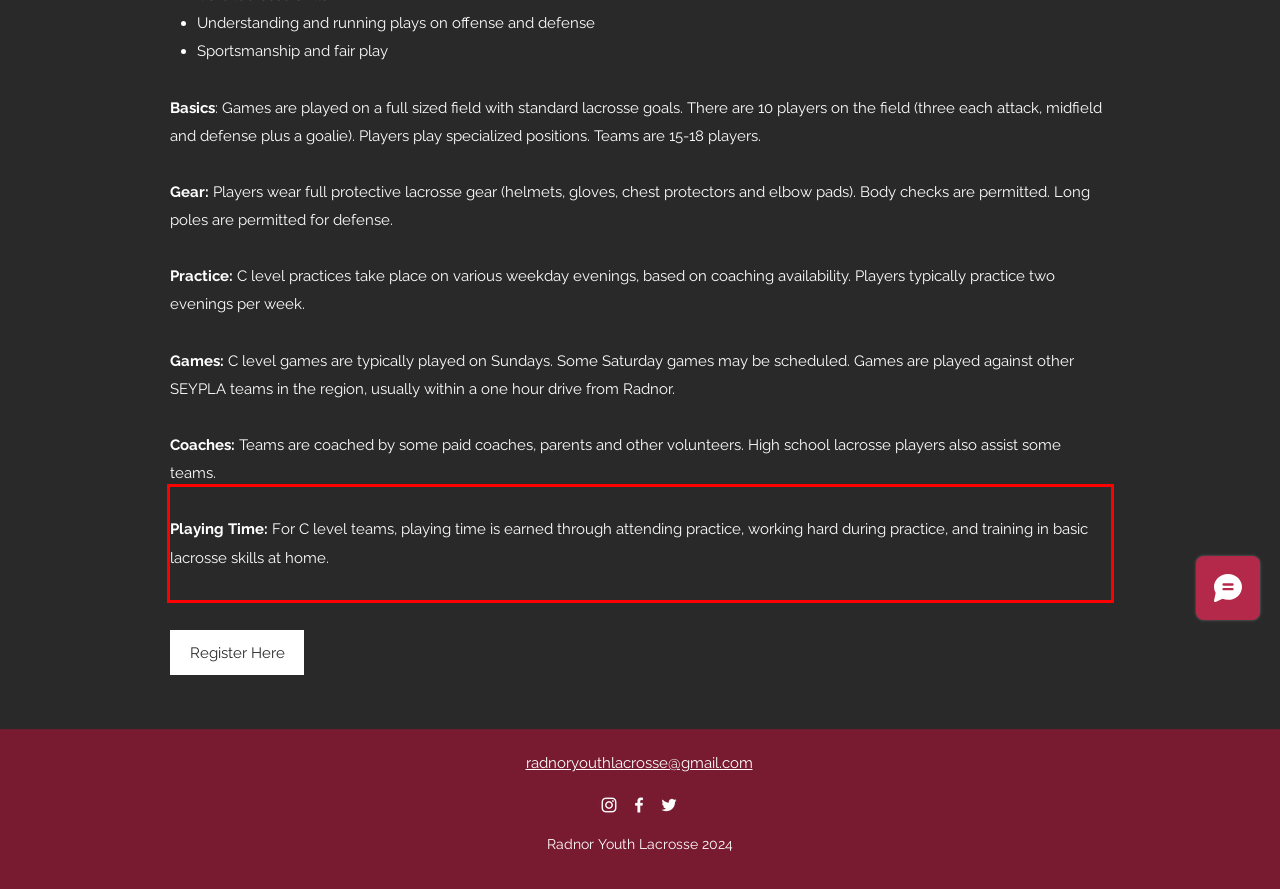Analyze the screenshot of the webpage and extract the text from the UI element that is inside the red bounding box.

Playing Time: For C level teams, playing time is earned through attending practice, working hard during practice, and training in basic lacrosse skills at home.